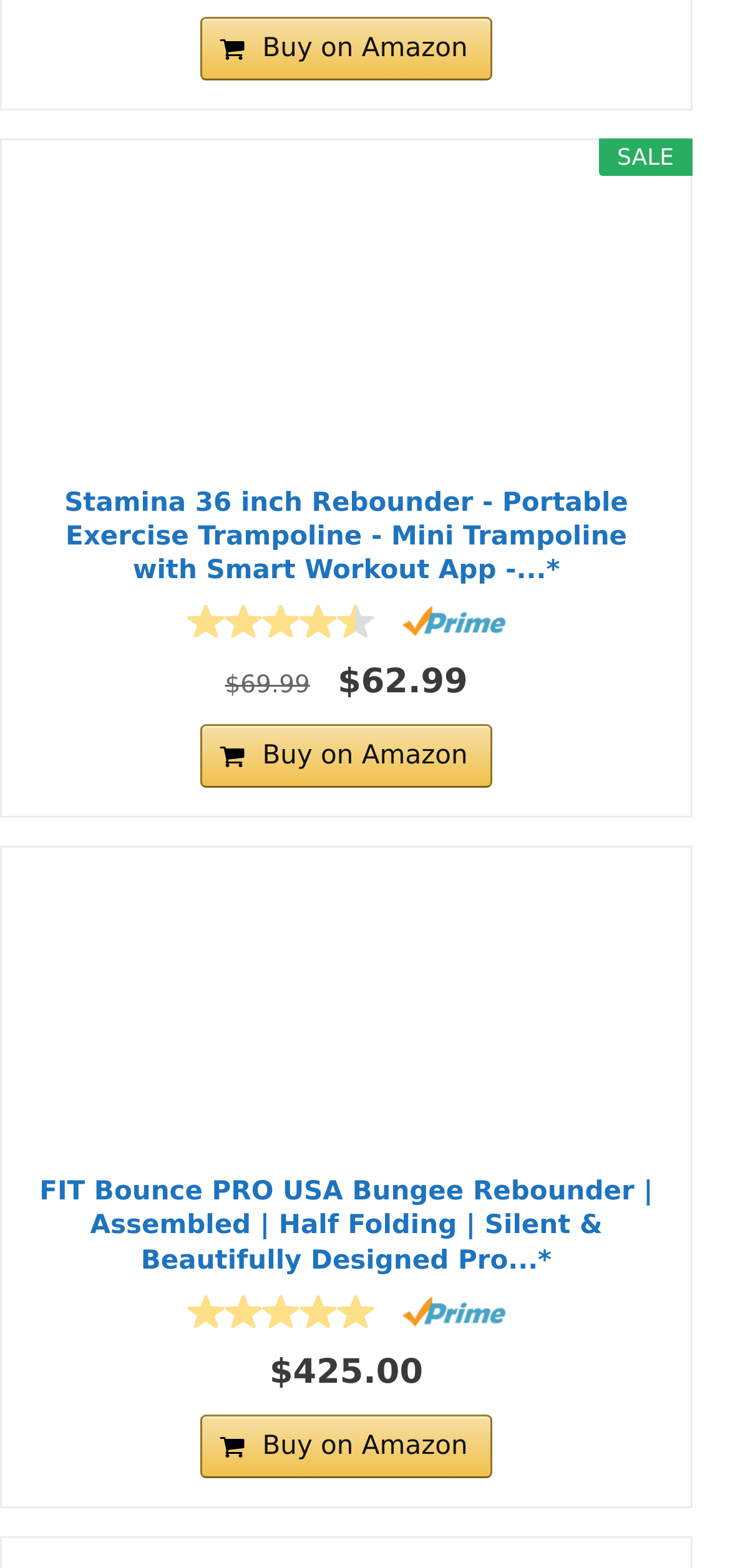Provide a single word or phrase to answer the given question: 
What is the discount price of the Stamina 36 inch Rebounder?

$62.99